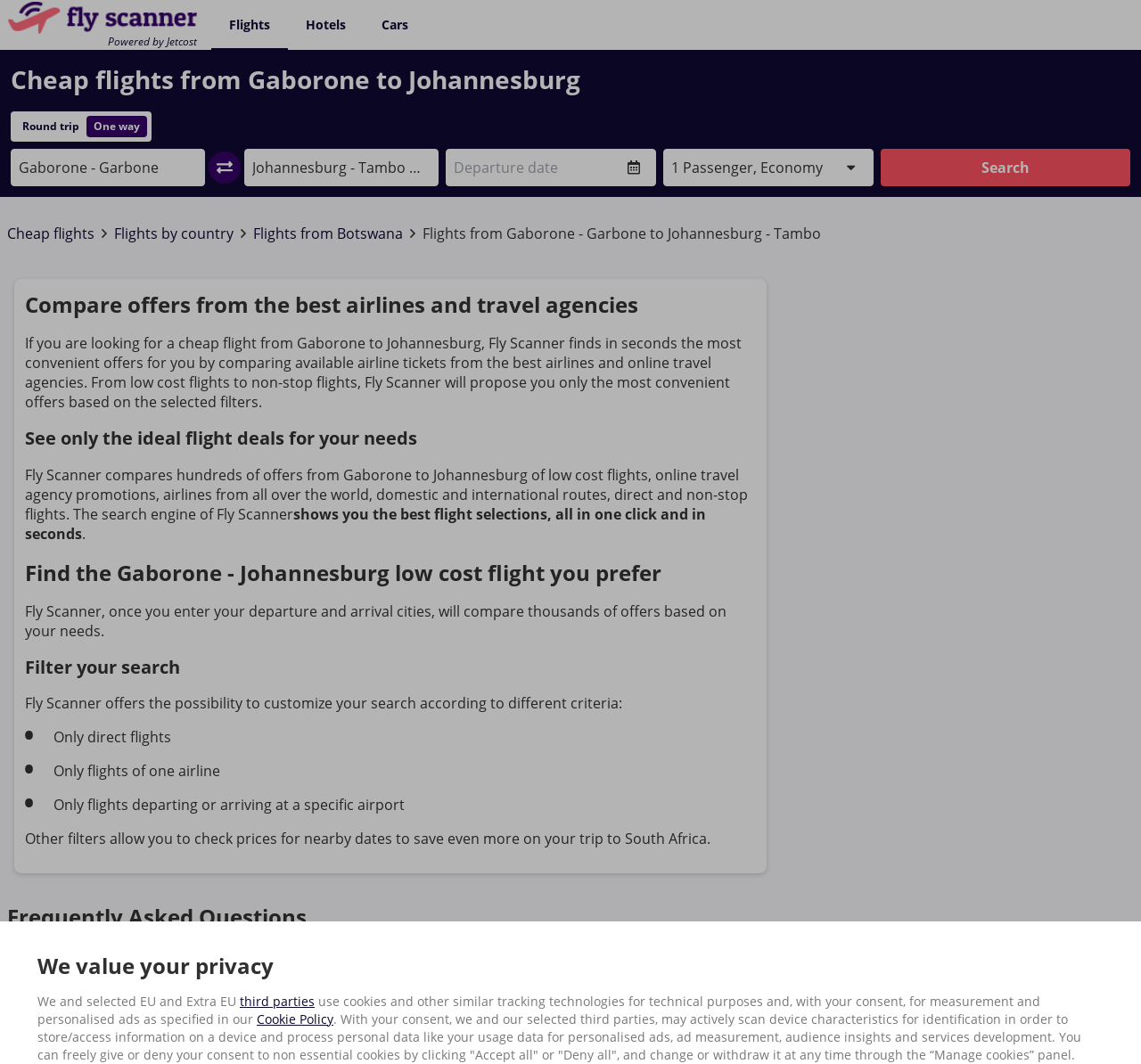Please indicate the bounding box coordinates of the element's region to be clicked to achieve the instruction: "Enter departure place". Provide the coordinates as four float numbers between 0 and 1, i.e., [left, top, right, bottom].

[0.016, 0.147, 0.173, 0.168]